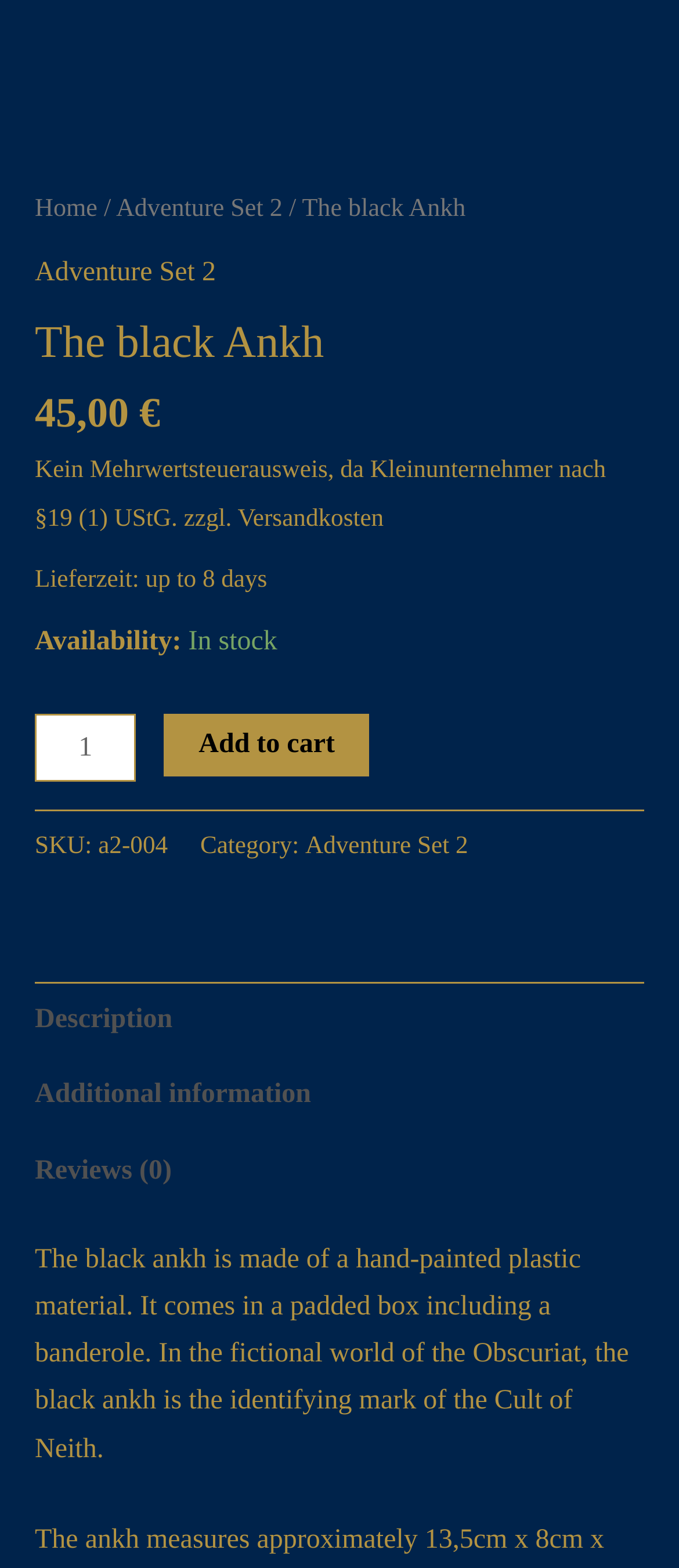Find the bounding box coordinates of the element I should click to carry out the following instruction: "Click the 'Versandkosten' link".

[0.35, 0.321, 0.565, 0.339]